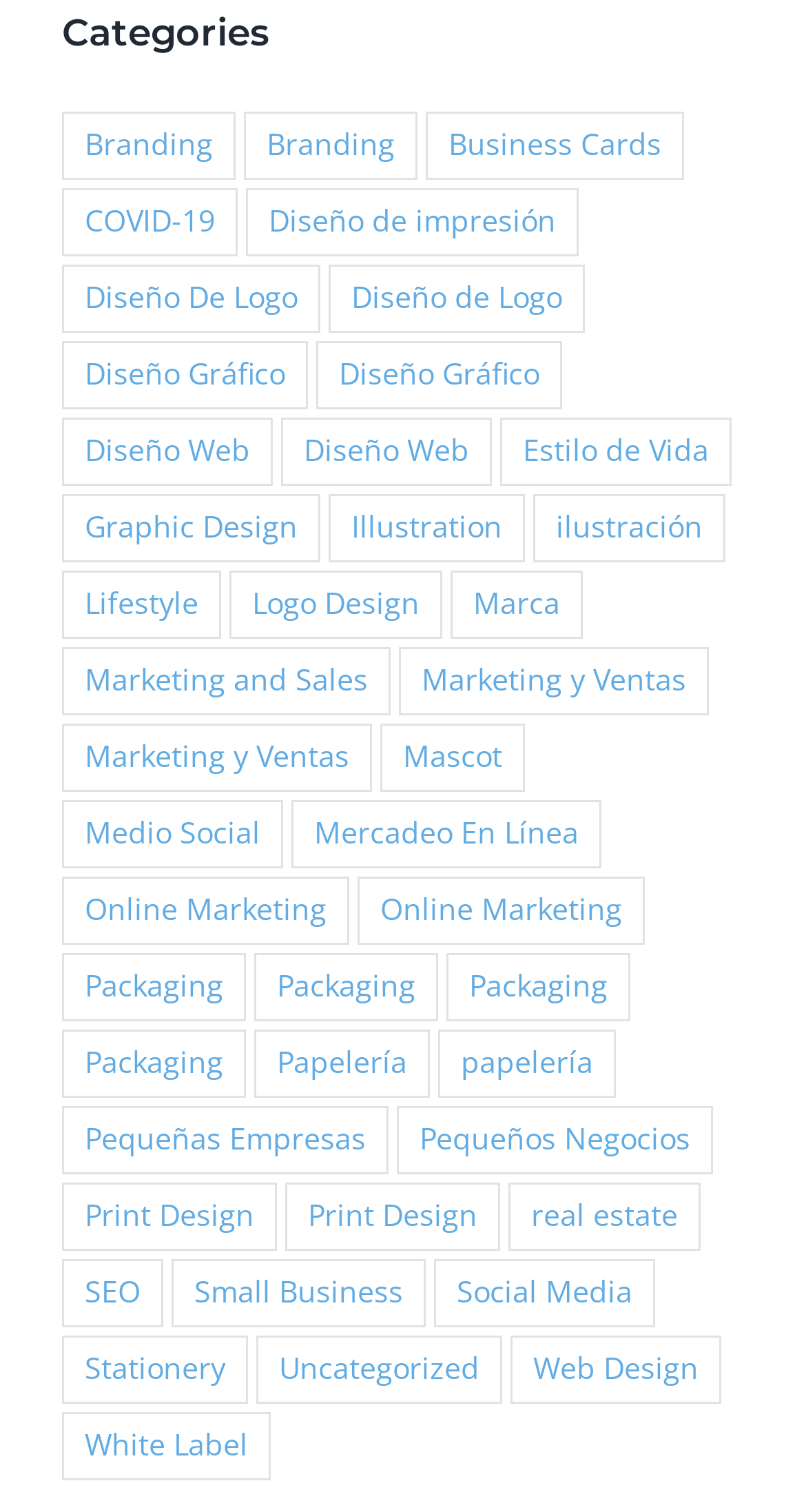Find the bounding box coordinates of the element to click in order to complete the given instruction: "Check 'Packaging (19 items)'."

[0.077, 0.63, 0.305, 0.675]